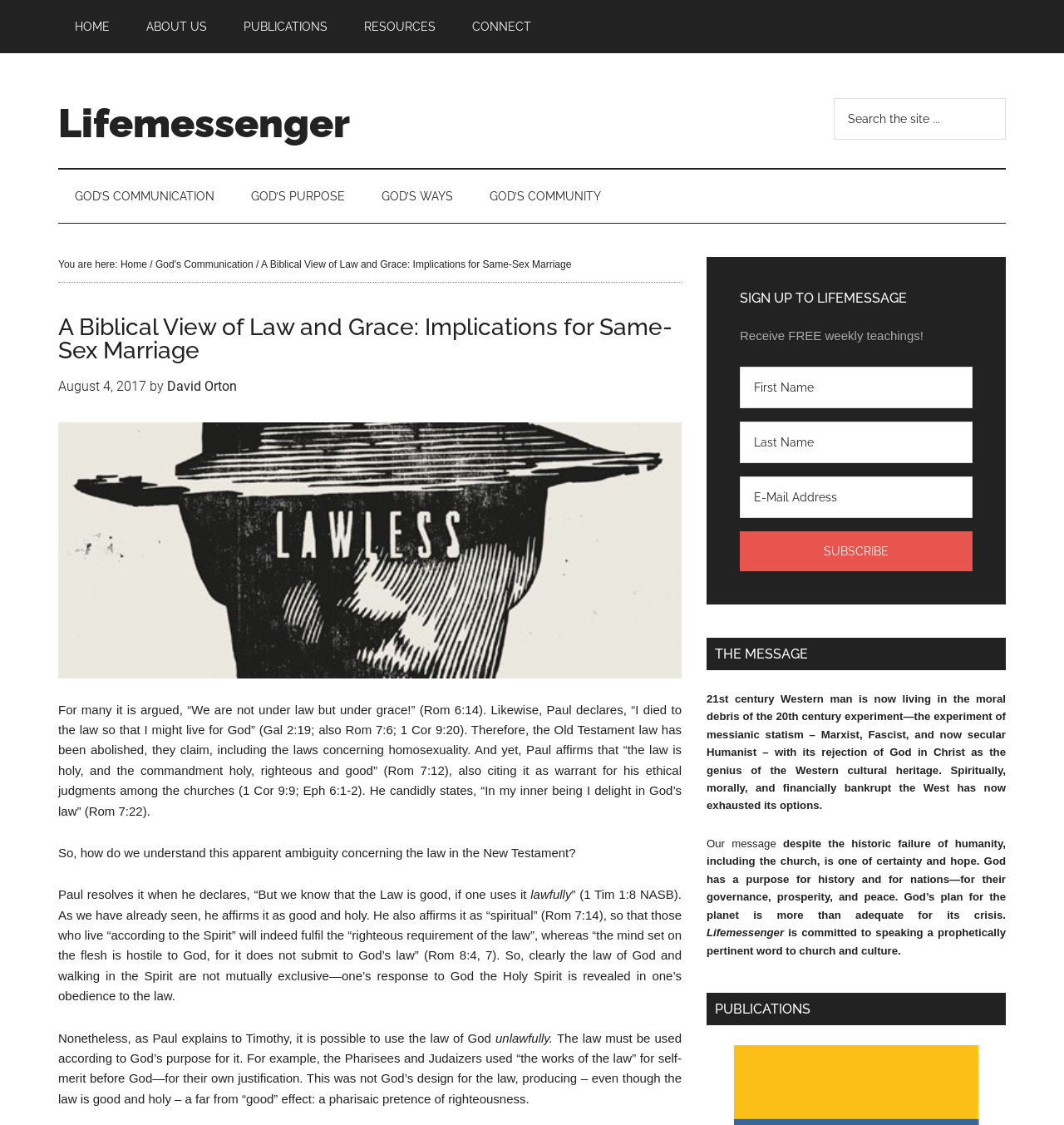What is the purpose of the 'SIGN UP TO LIFEMESSAGE' section?
Using the visual information from the image, give a one-word or short-phrase answer.

To receive weekly teachings